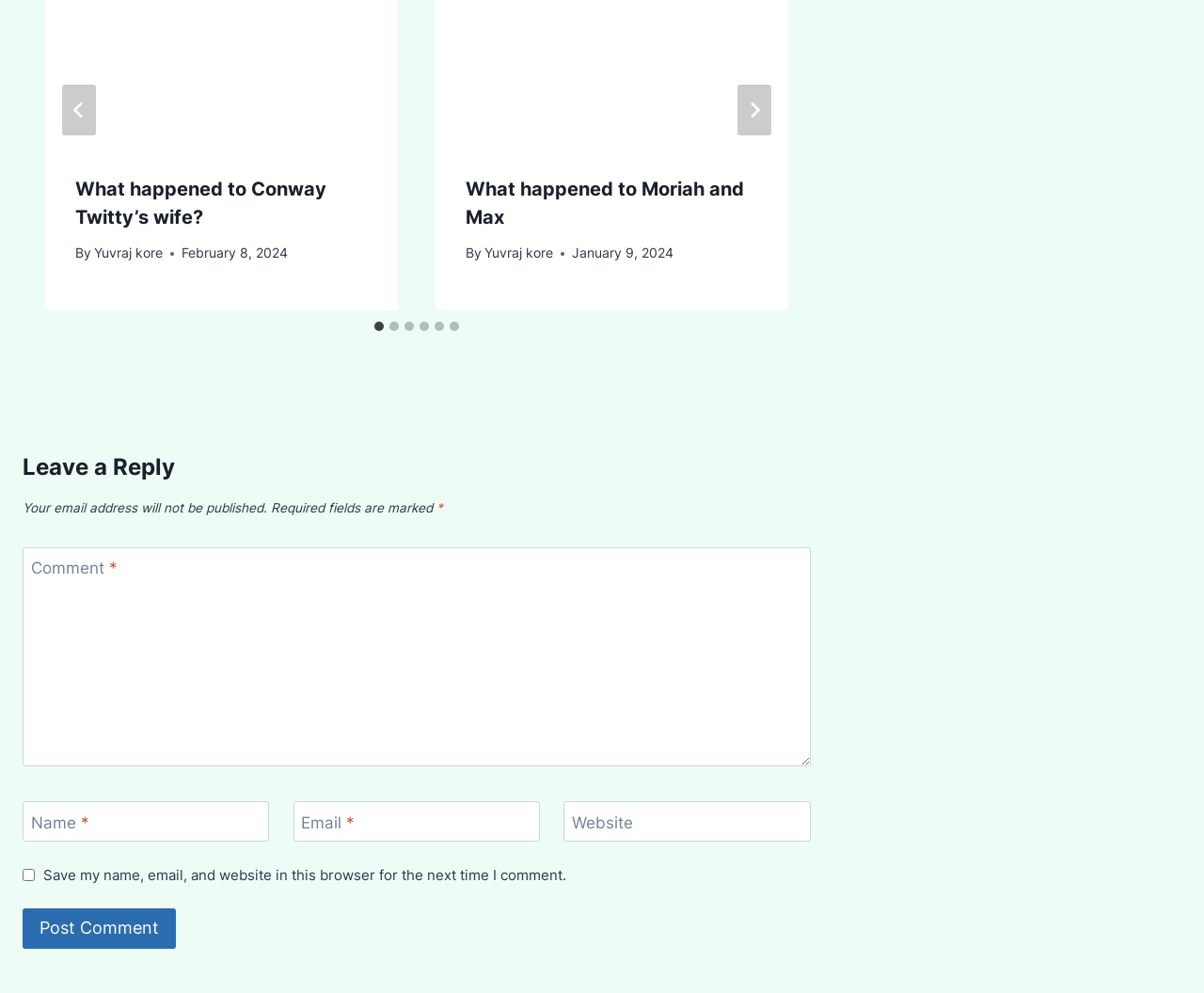What is the last element on the webpage?
Provide a fully detailed and comprehensive answer to the question.

The last element on the webpage is a button labeled 'Post Comment', which is located at the bottom of the webpage.